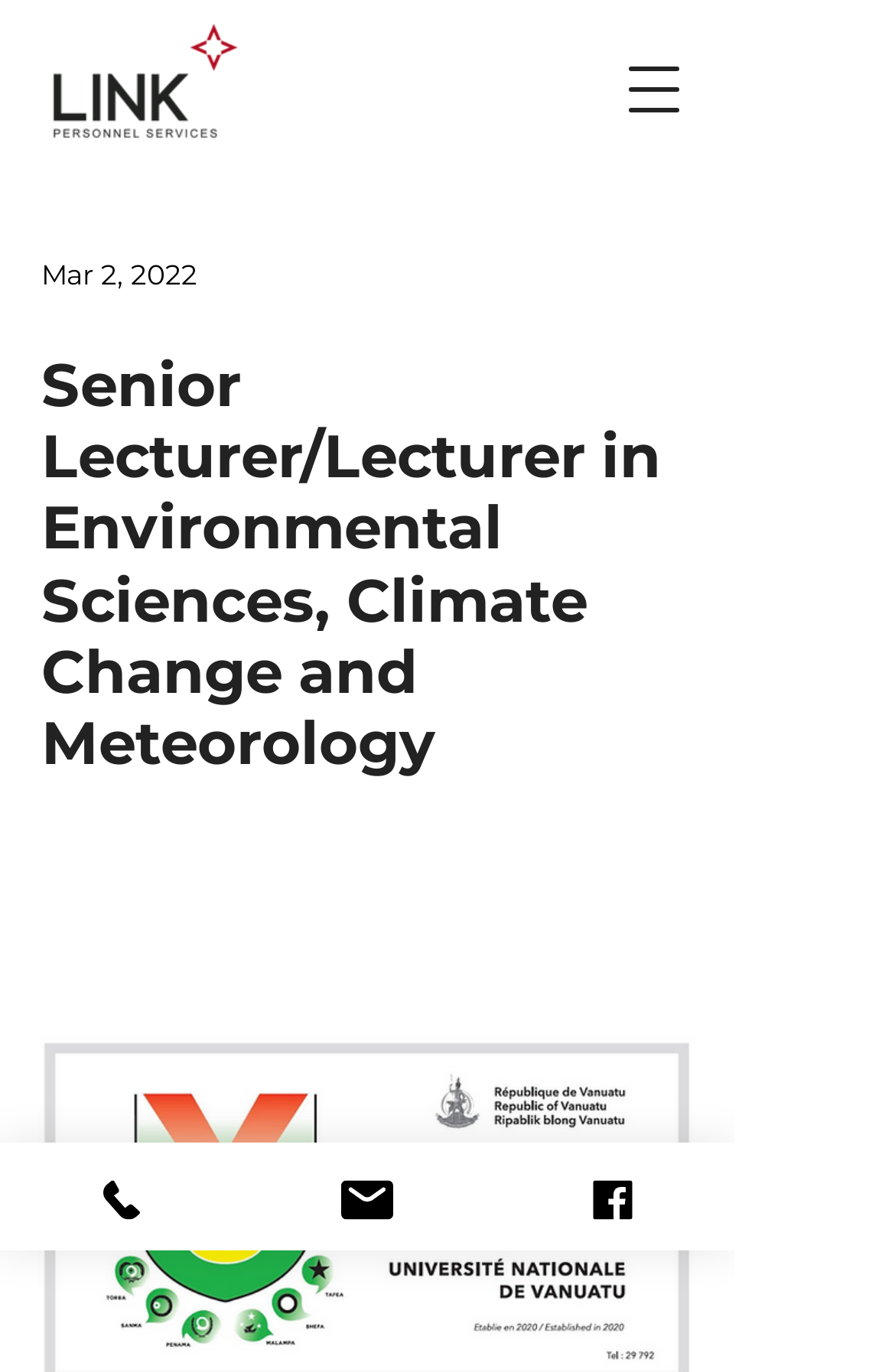Specify the bounding box coordinates (top-left x, top-left y, bottom-right x, bottom-right y) of the UI element in the screenshot that matches this description: Facebook

[0.547, 0.833, 0.821, 0.911]